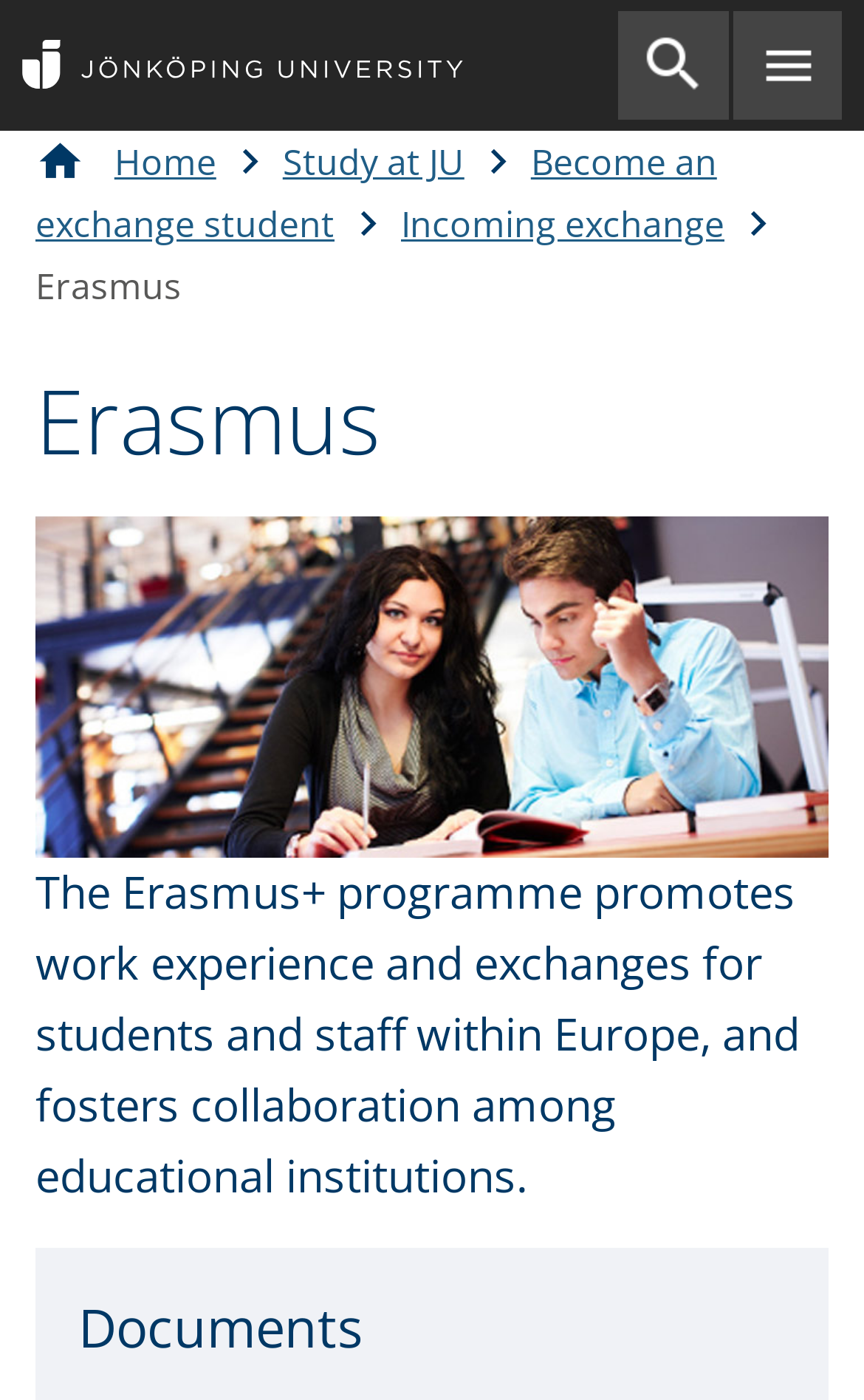Using the webpage screenshot and the element description Study at JU, determine the bounding box coordinates. Specify the coordinates in the format (top-left x, top-left y, bottom-right x, bottom-right y) with values ranging from 0 to 1.

[0.327, 0.098, 0.537, 0.133]